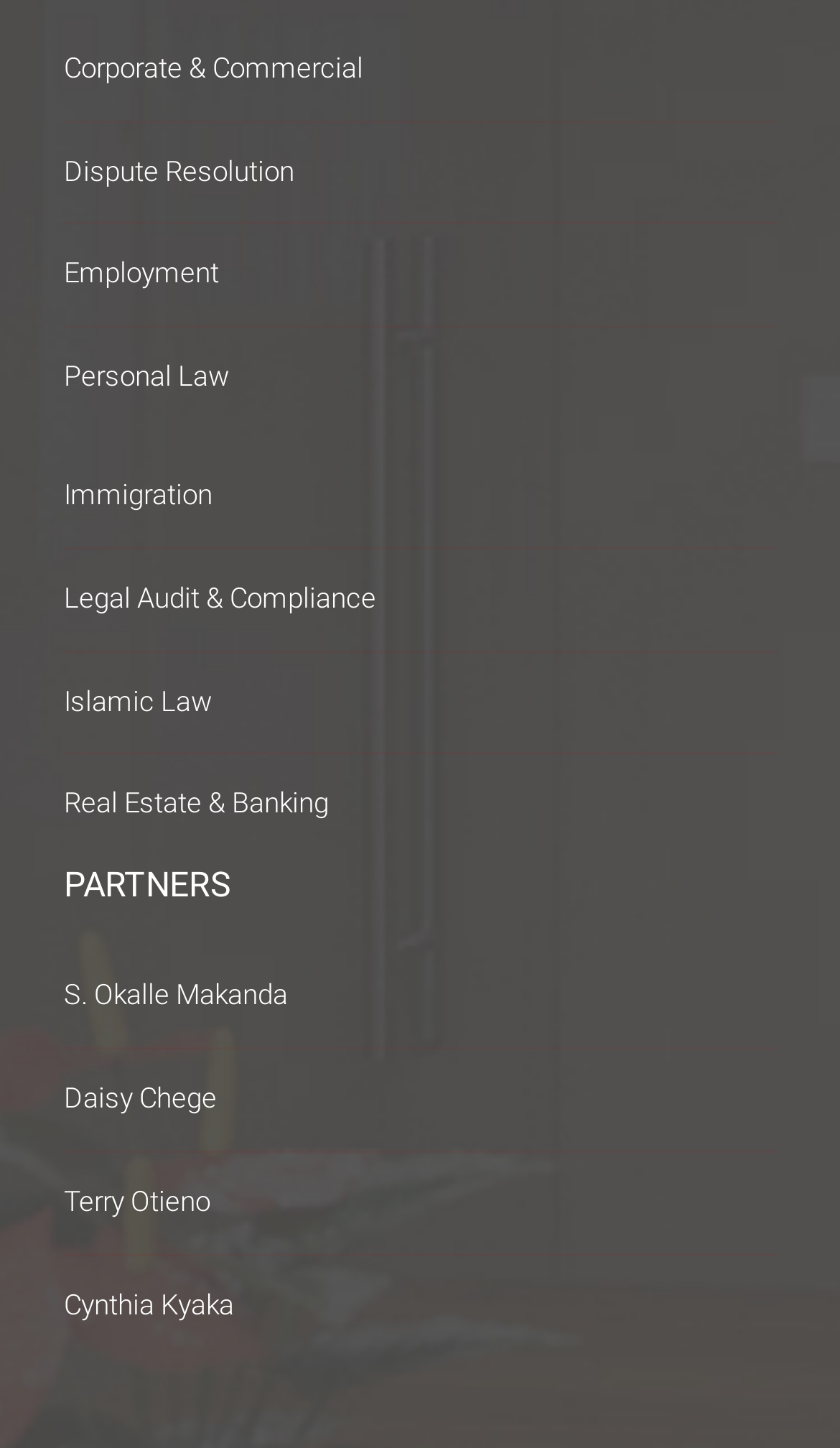Determine the bounding box coordinates of the element that should be clicked to execute the following command: "View Partners".

[0.076, 0.594, 0.924, 0.63]